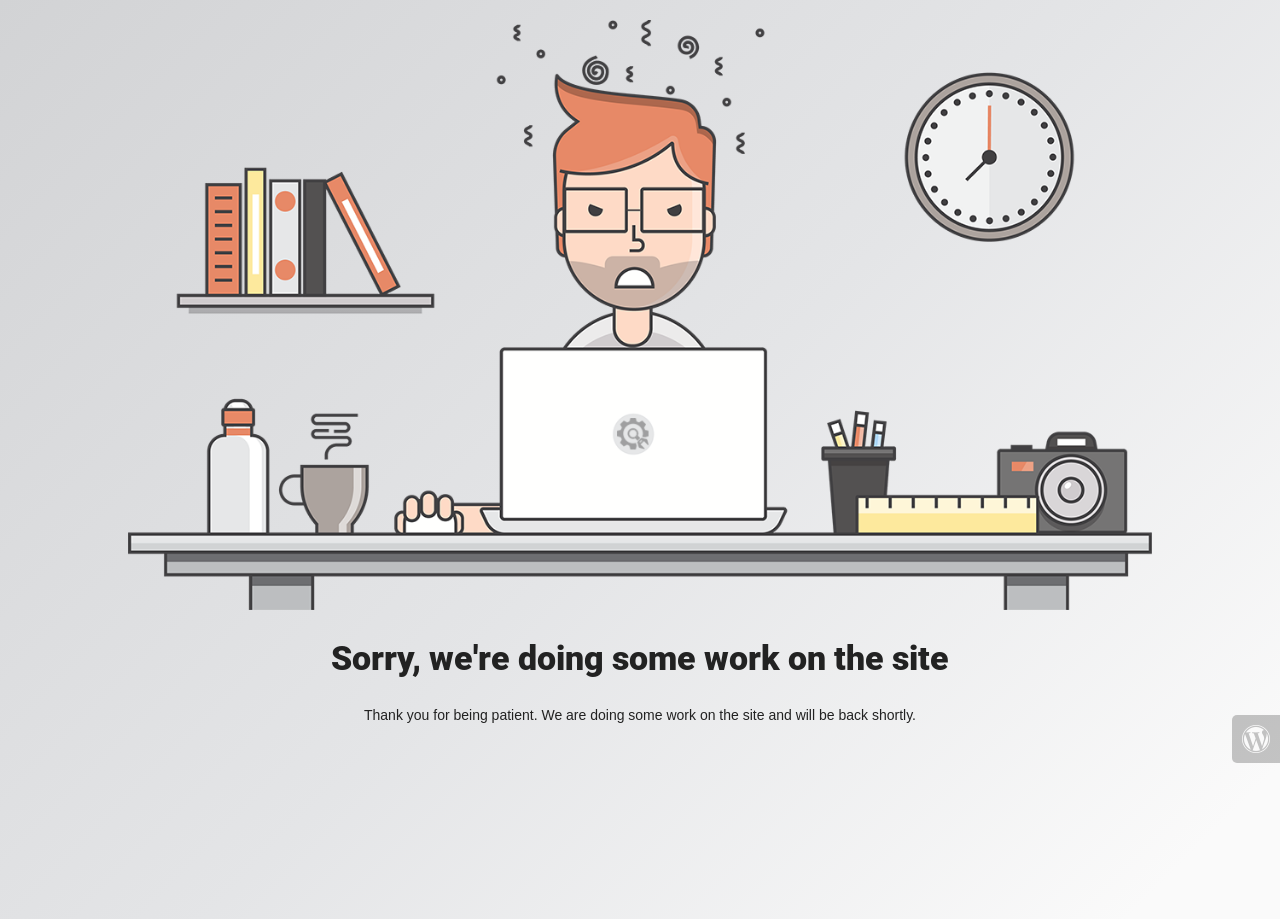Extract the main heading text from the webpage.

Sorry, we're doing some work on the site